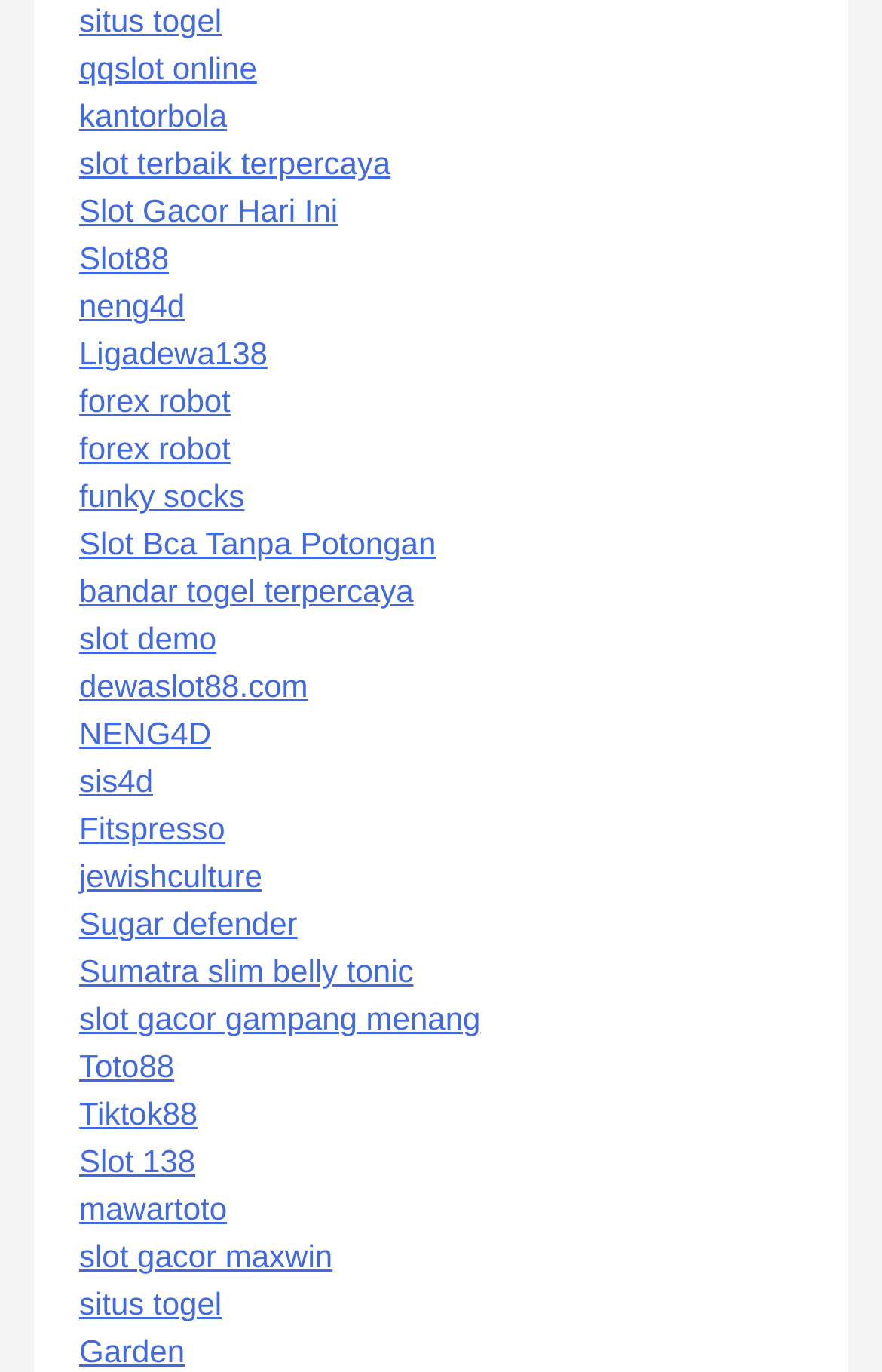Please identify the bounding box coordinates of the area I need to click to accomplish the following instruction: "check out Slot Bca Tanpa Potongan".

[0.09, 0.383, 0.494, 0.41]